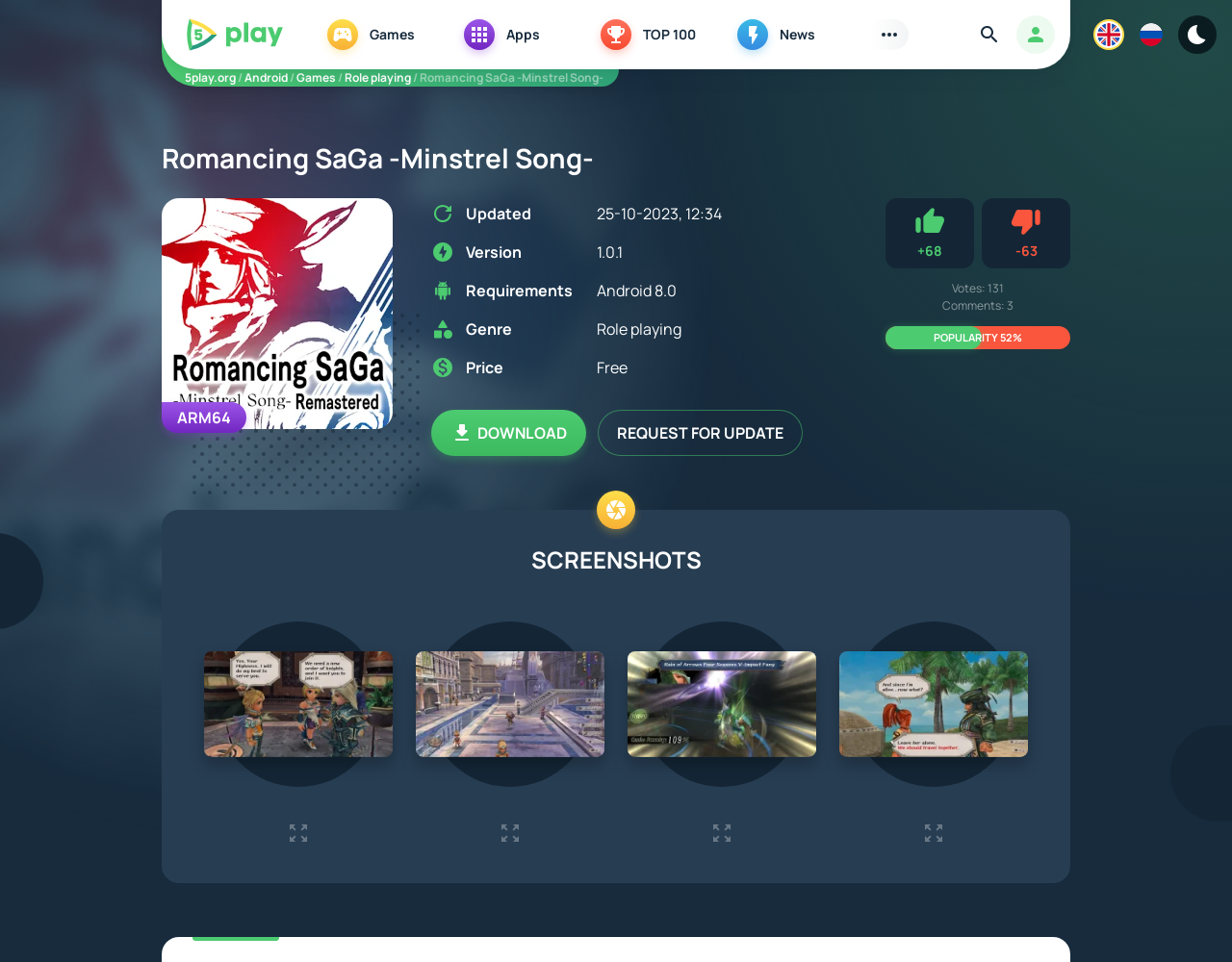Given the webpage screenshot and the description, determine the bounding box coordinates (top-left x, top-left y, bottom-right x, bottom-right y) that define the location of the UI element matching this description: TOP 100

[0.484, 0.016, 0.595, 0.056]